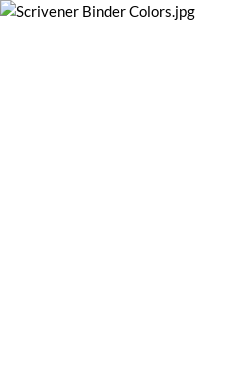What design change occurred in version 3.01?
Refer to the image and provide a one-word or short phrase answer.

Compact design